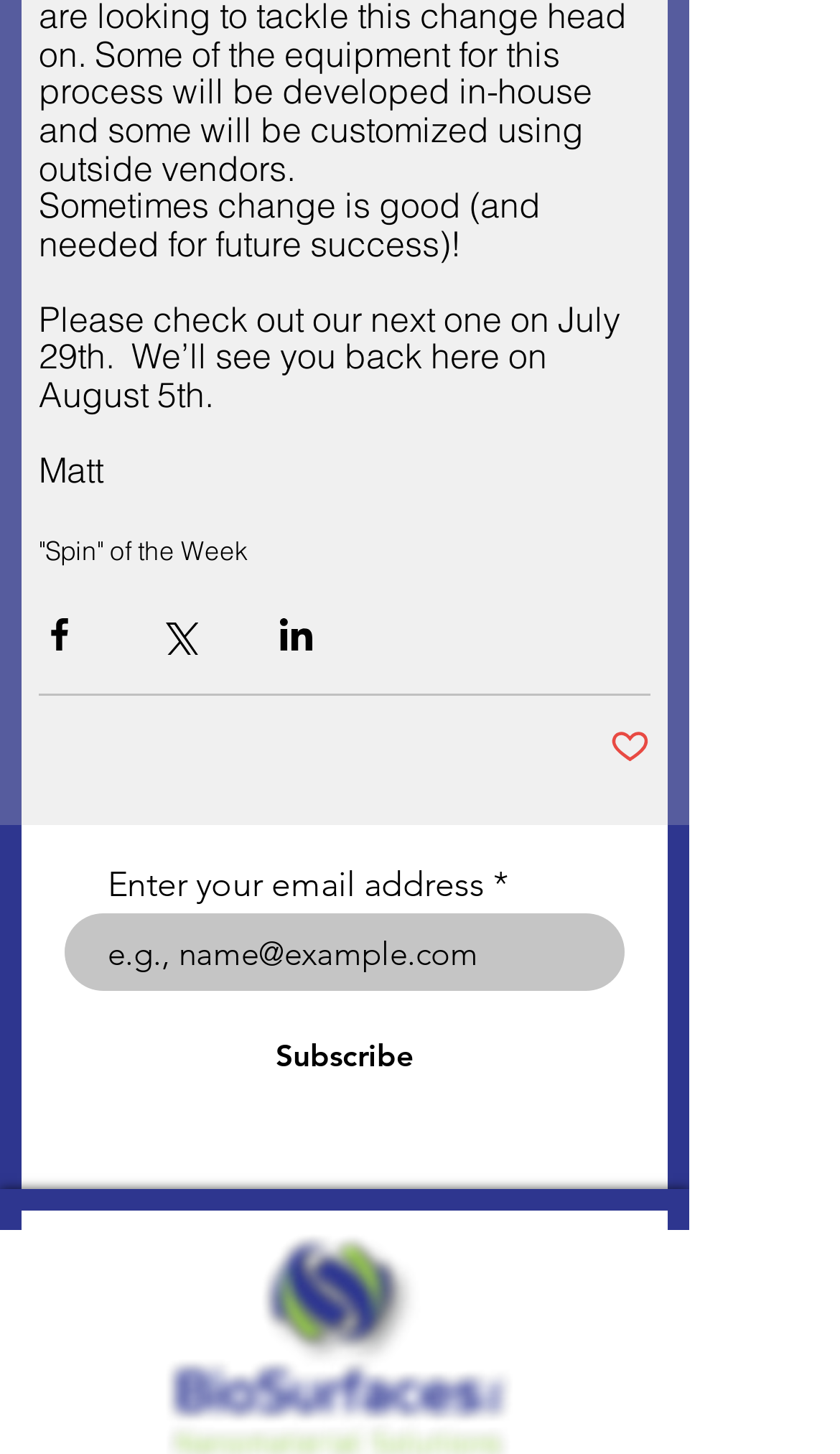Can you like the current post?
Using the information from the image, provide a comprehensive answer to the question.

The button at the bottom of the page says 'Post not marked as liked', indicating that the current post is not marked as liked and there is no option to like it.